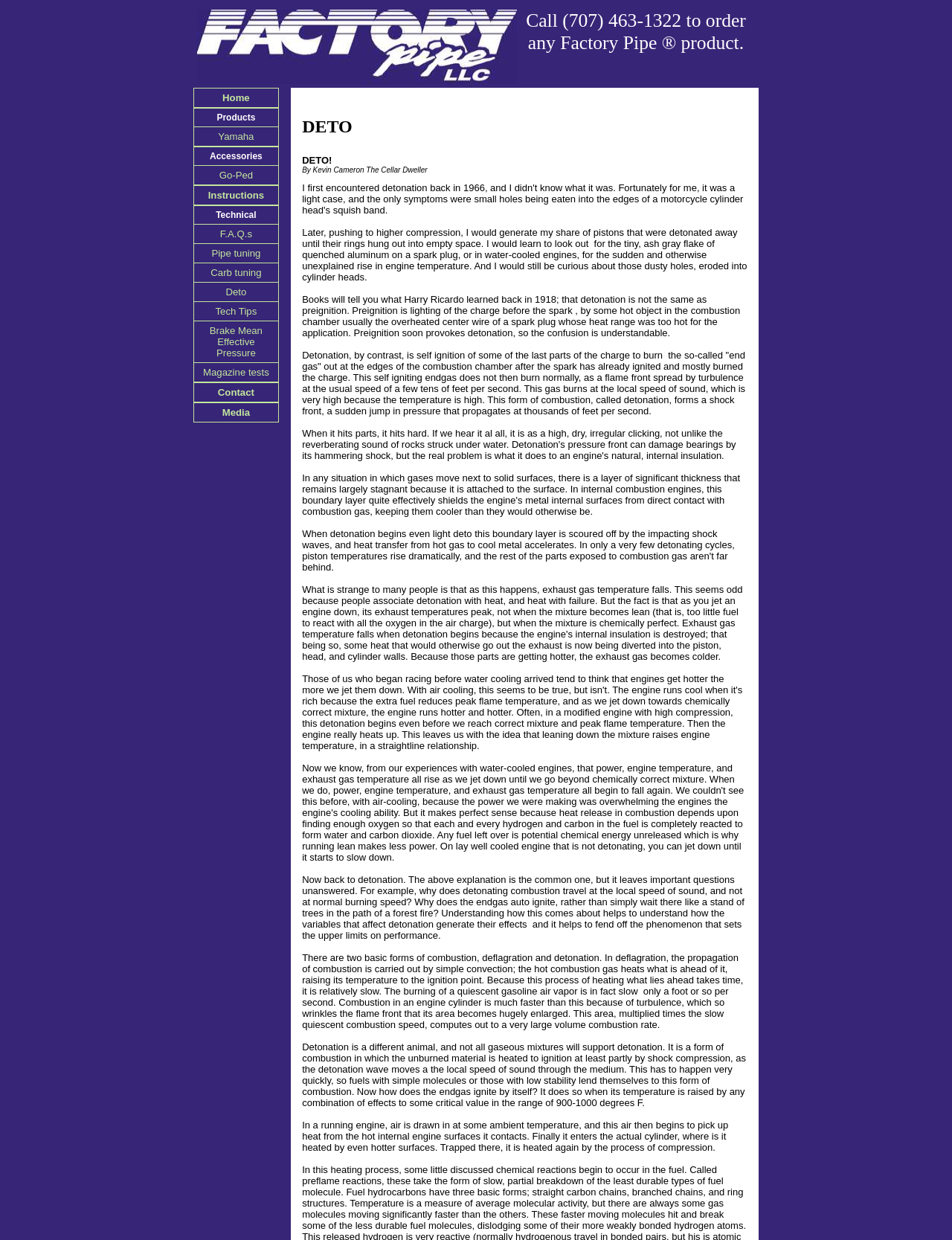Determine the bounding box coordinates of the clickable element to achieve the following action: 'Learn about 'Pipe tuning''. Provide the coordinates as four float values between 0 and 1, formatted as [left, top, right, bottom].

[0.222, 0.2, 0.274, 0.209]